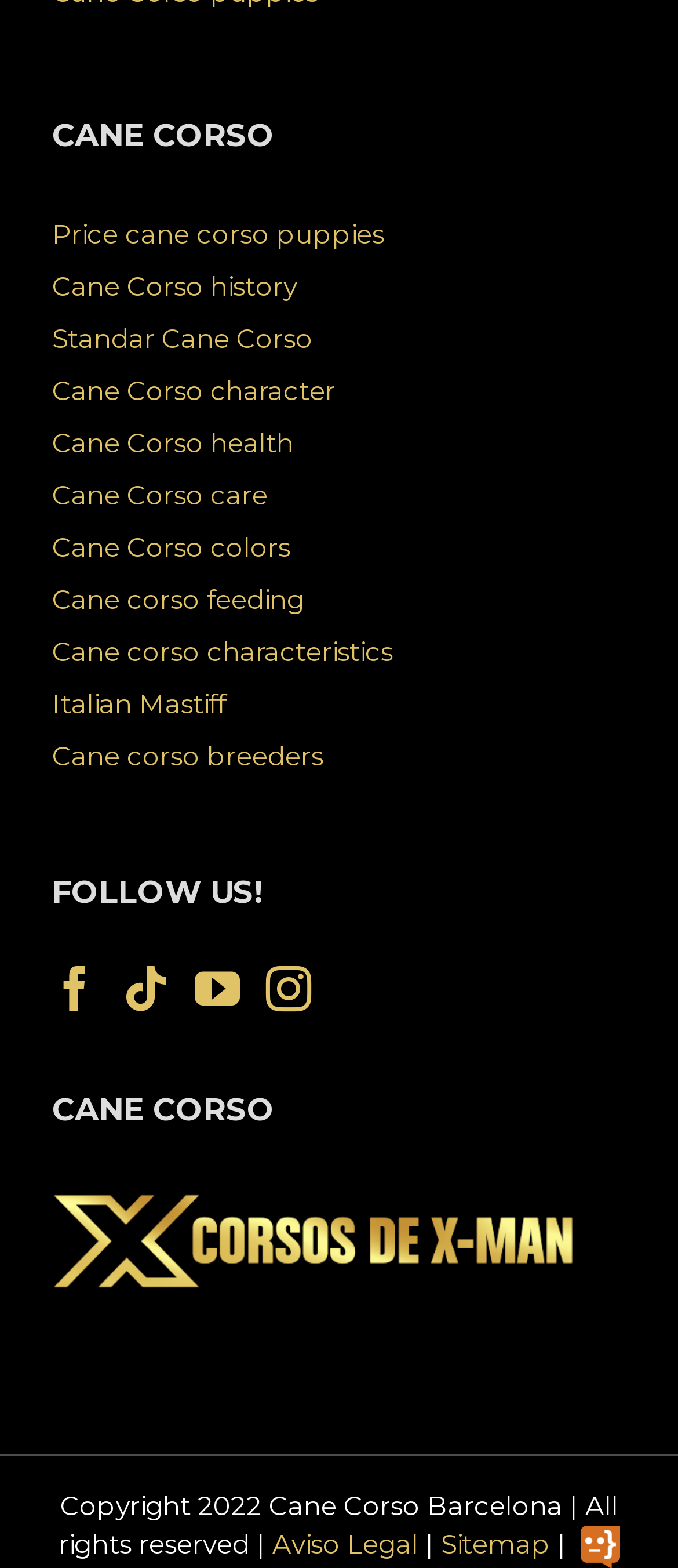What is the language of the text on the webpage?
Please look at the screenshot and answer in one word or a short phrase.

Spanish and English